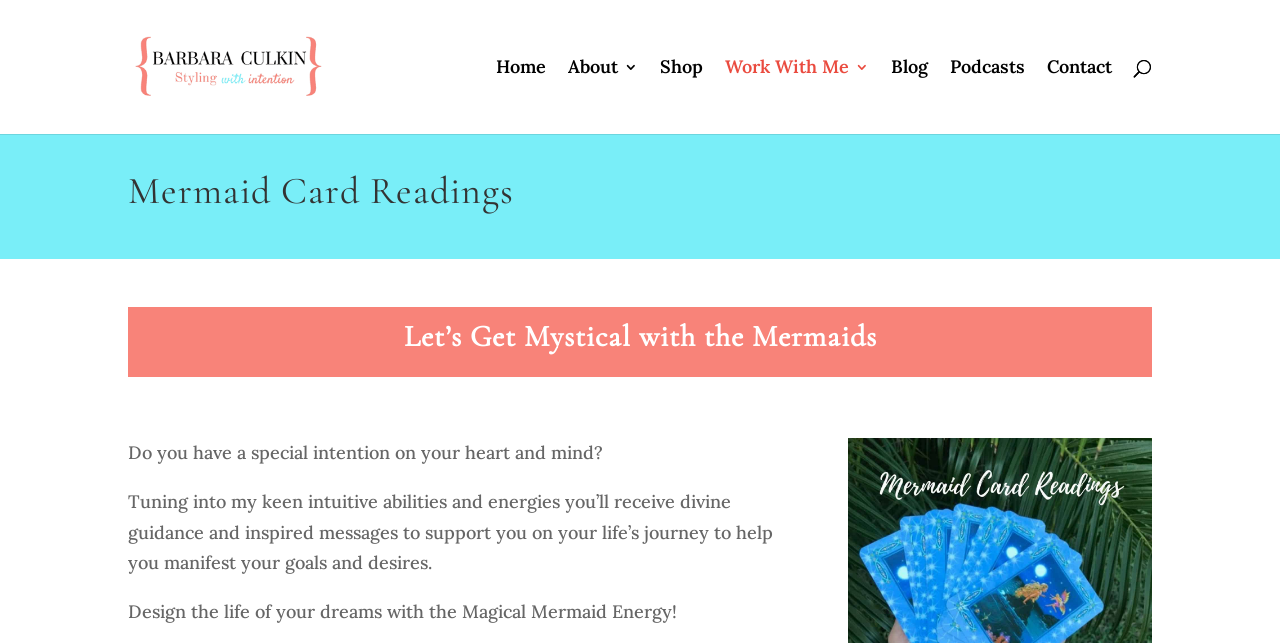Please identify the bounding box coordinates of the region to click in order to complete the given instruction: "Read the 'Blog' posts". The coordinates should be four float numbers between 0 and 1, i.e., [left, top, right, bottom].

[0.696, 0.093, 0.725, 0.208]